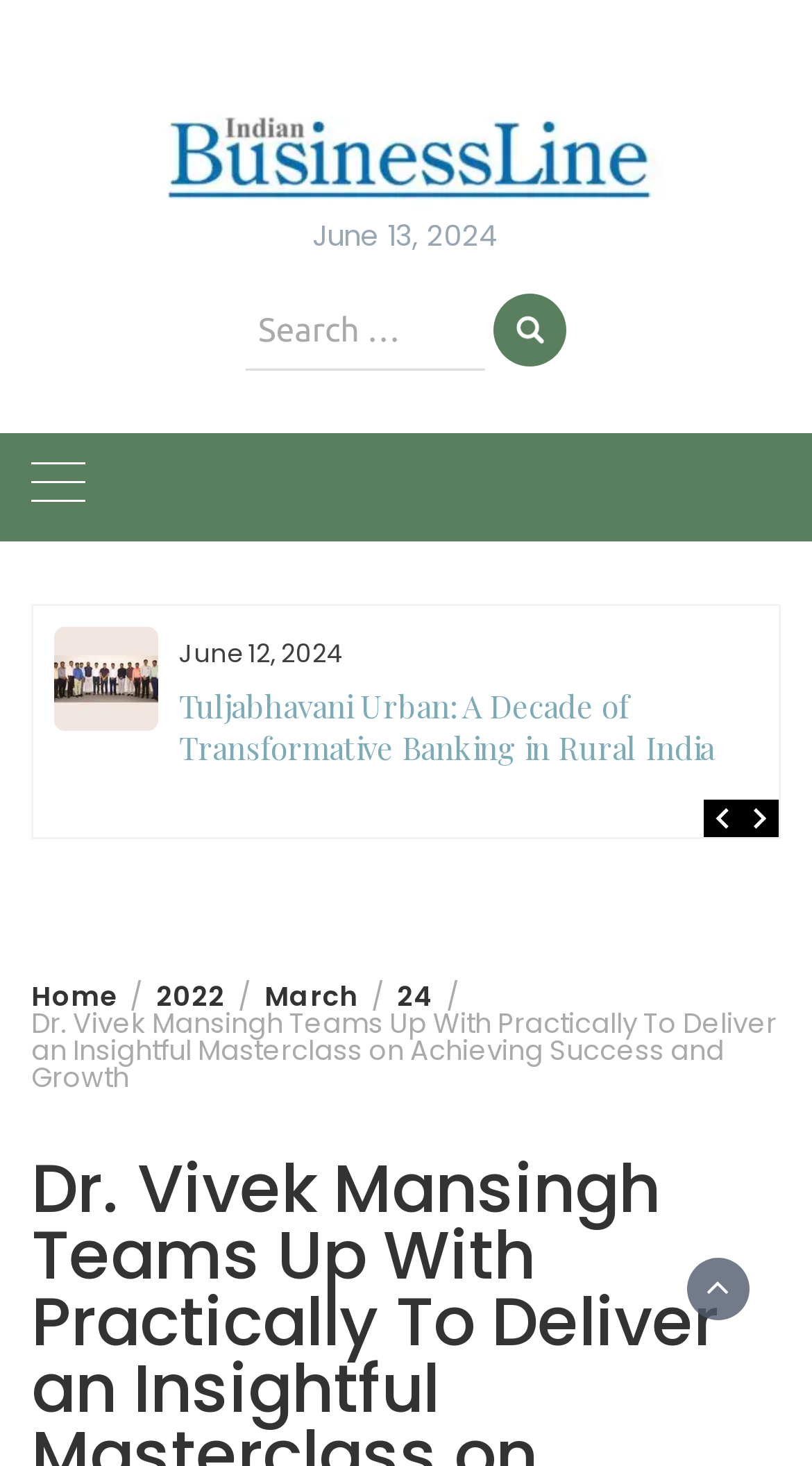Please identify the bounding box coordinates of the element's region that I should click in order to complete the following instruction: "Search for something". The bounding box coordinates consist of four float numbers between 0 and 1, i.e., [left, top, right, bottom].

[0.038, 0.2, 0.962, 0.253]